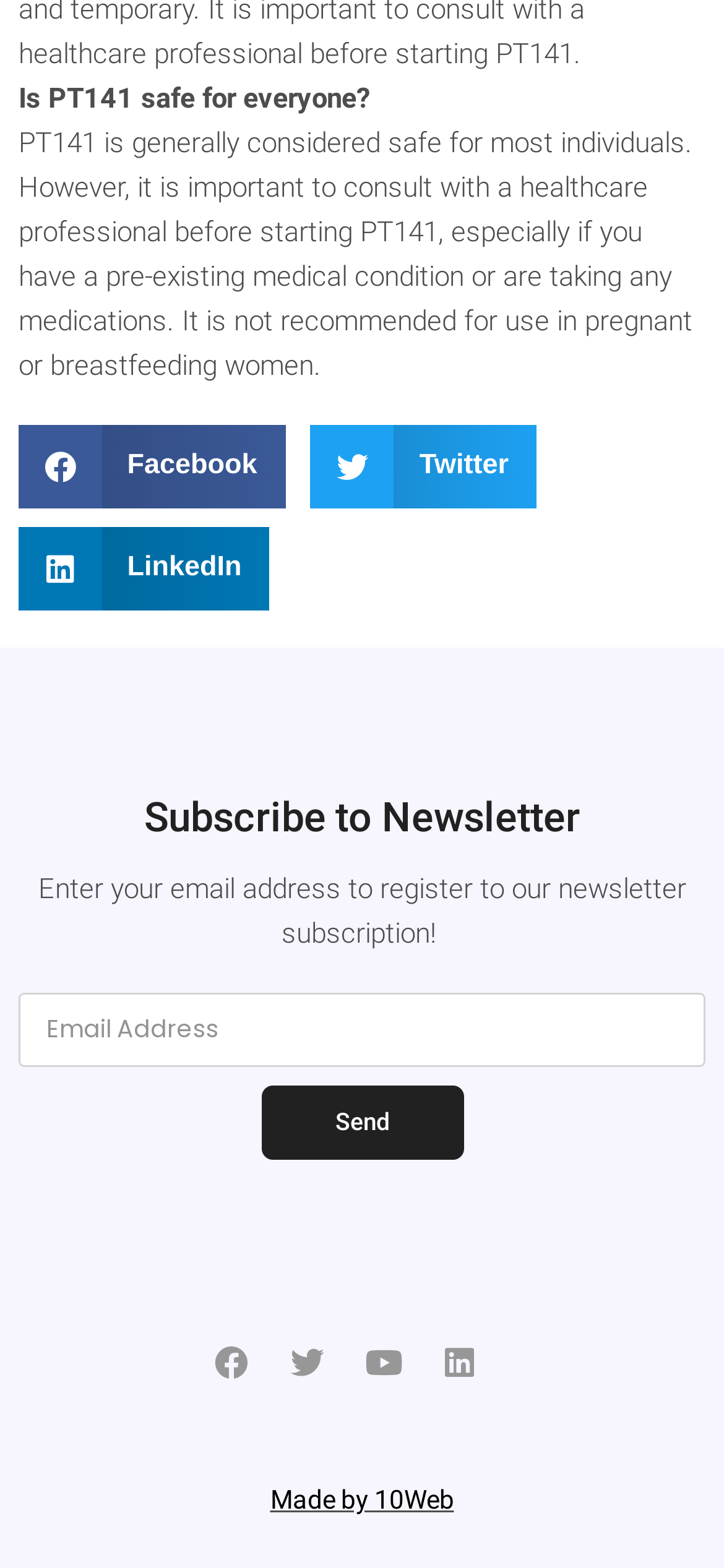What is the function of the 'Send' button?
Answer with a single word or phrase by referring to the visual content.

Subscribe to newsletter